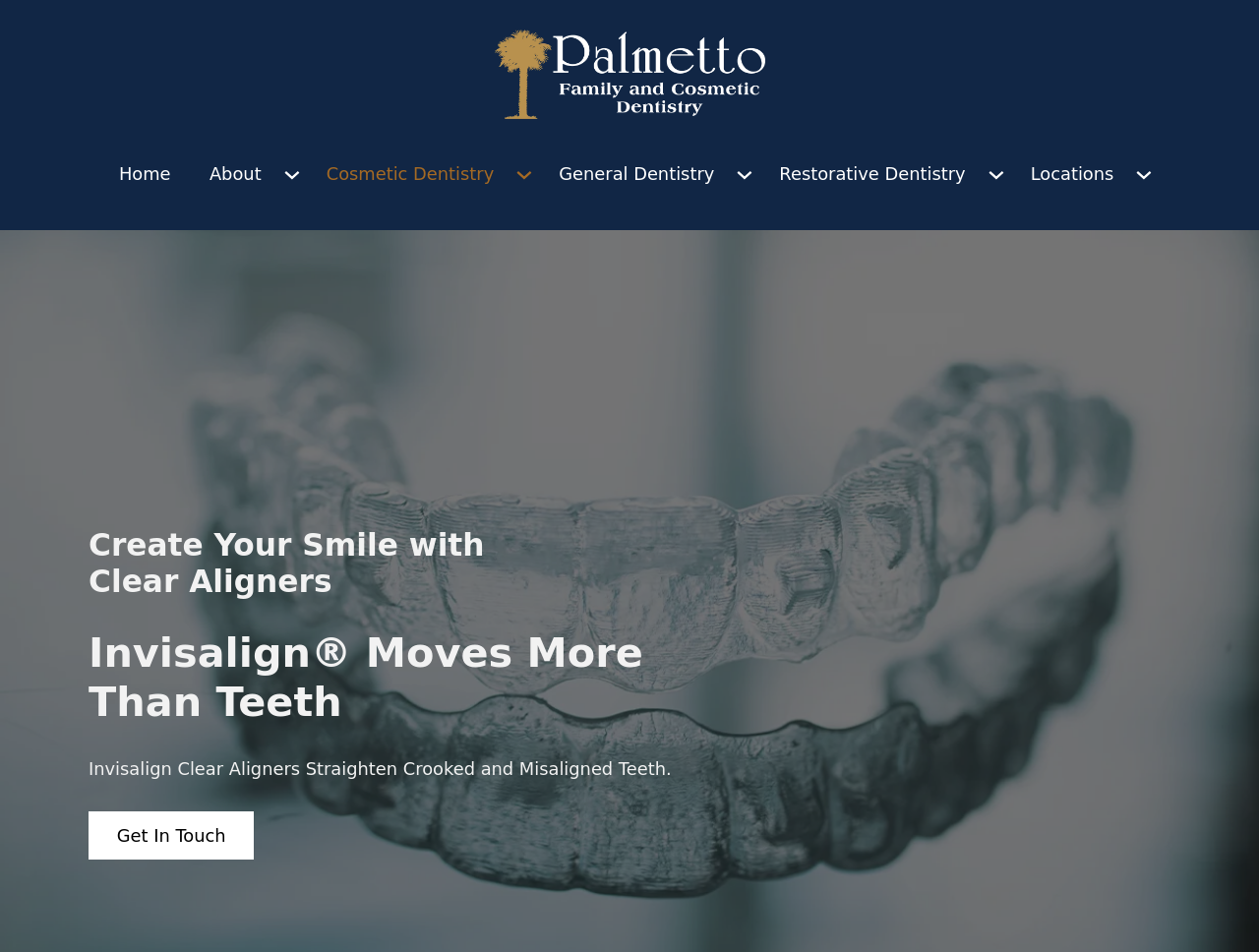Based on the provided description, "Locations", find the bounding box of the corresponding UI element in the screenshot.

[0.808, 0.156, 0.895, 0.211]